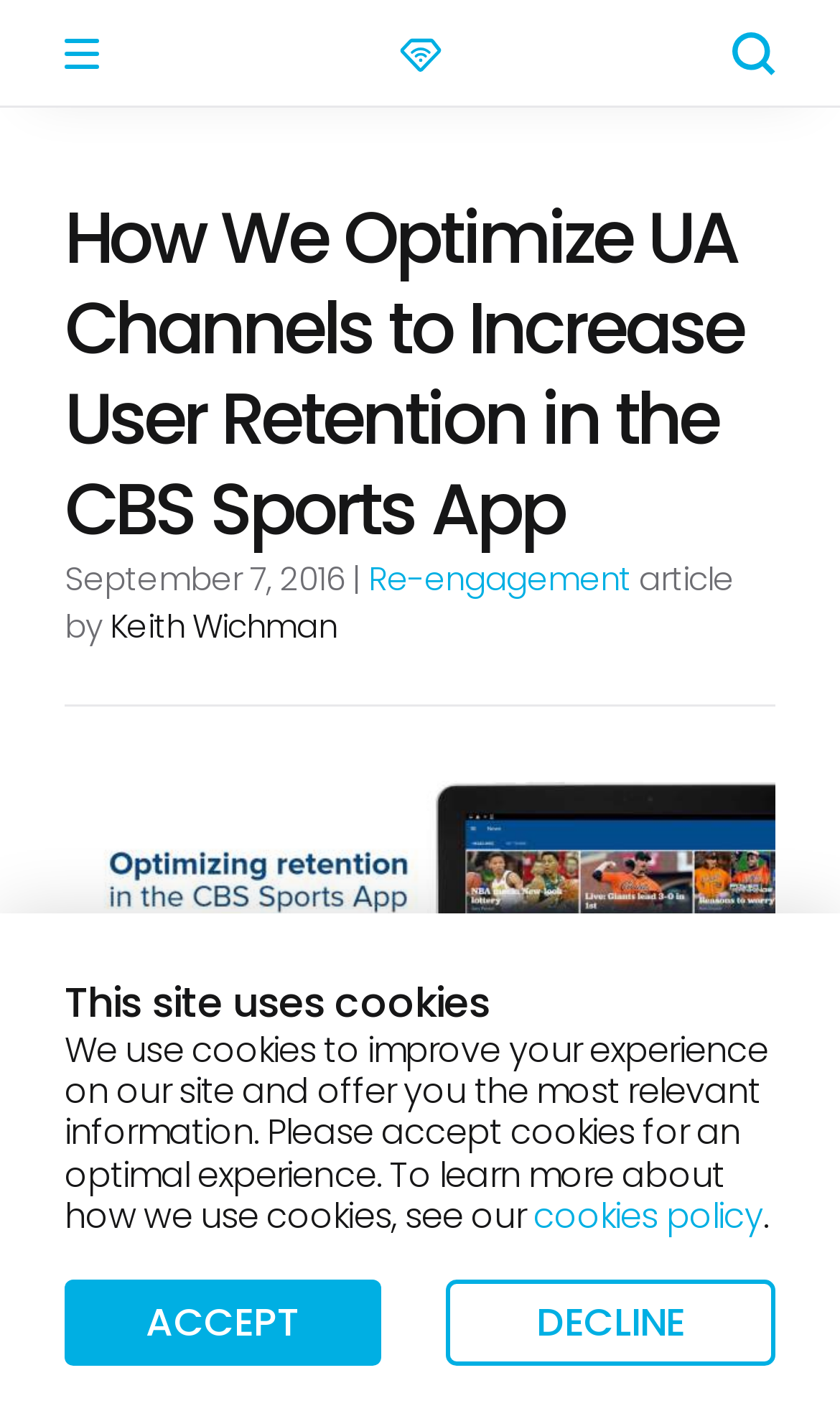Refer to the image and provide a thorough answer to this question:
What is the date of the article?

I found the date of the article by looking at the StaticText element with the text 'September 7, 2016 |' which is located at [0.077, 0.394, 0.438, 0.426].